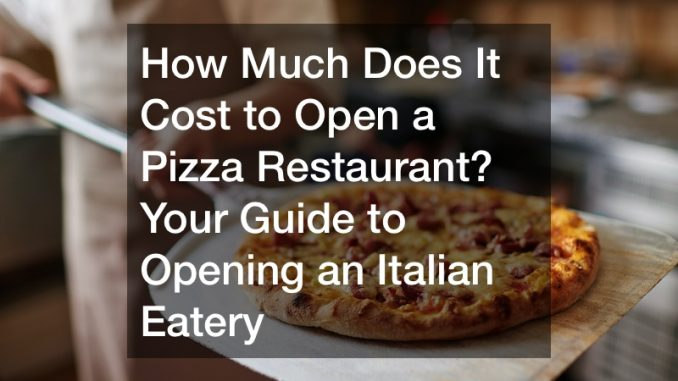What is the purpose of the superimposed text?
Please respond to the question with a detailed and well-explained answer.

The caption states that the superimposed text reads 'How Much Does It Cost to Open a Pizza Restaurant? Your Guide to Opening an Italian Eatery', implying that the text is meant to position the image as part of a guide aimed at aspiring restaurateurs.